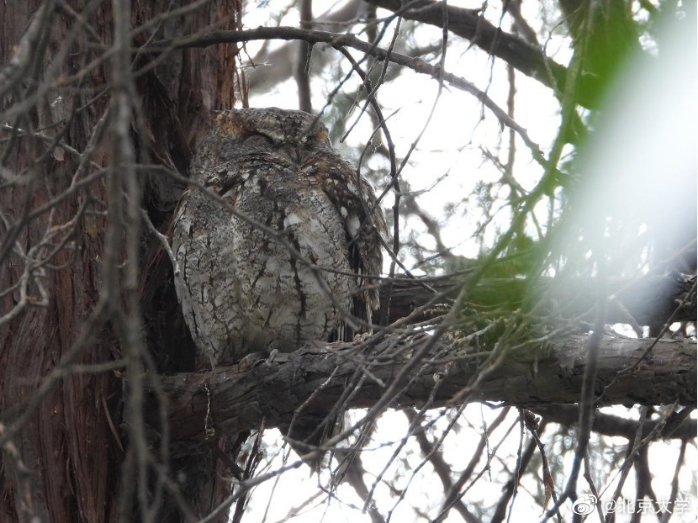What is the primary reason the owl is hard to detect in the image?
Please respond to the question with a detailed and informative answer.

The caption explains that the striking blend of earthy tones in the owl's plumage allows it to remain almost undetectable against the tree's surface, which suggests that the primary reason the owl is hard to detect in the image is due to its effective camouflage.